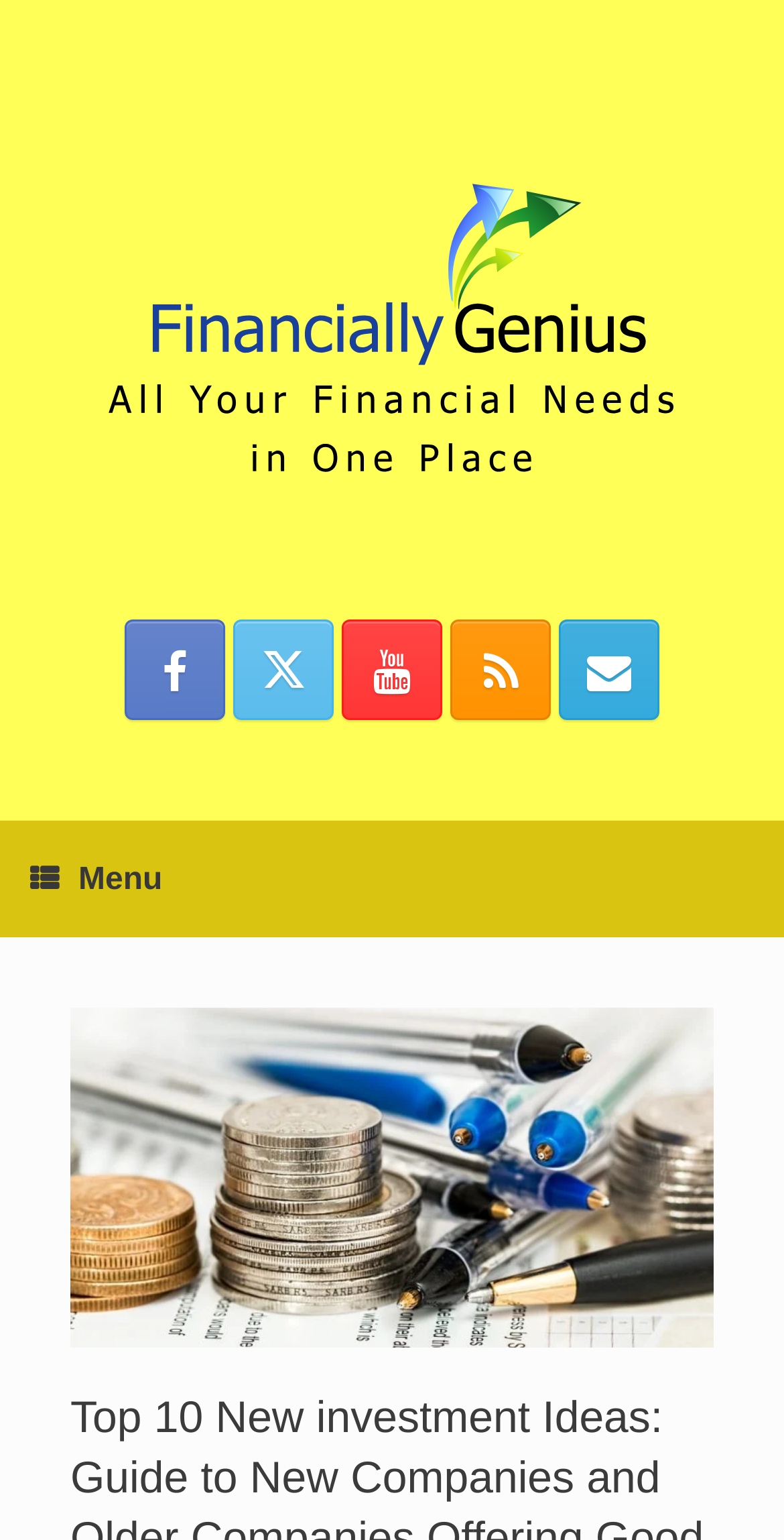Specify the bounding box coordinates of the element's region that should be clicked to achieve the following instruction: "View Investment Tips". The bounding box coordinates consist of four float numbers between 0 and 1, in the format [left, top, right, bottom].

[0.09, 0.655, 0.91, 0.875]